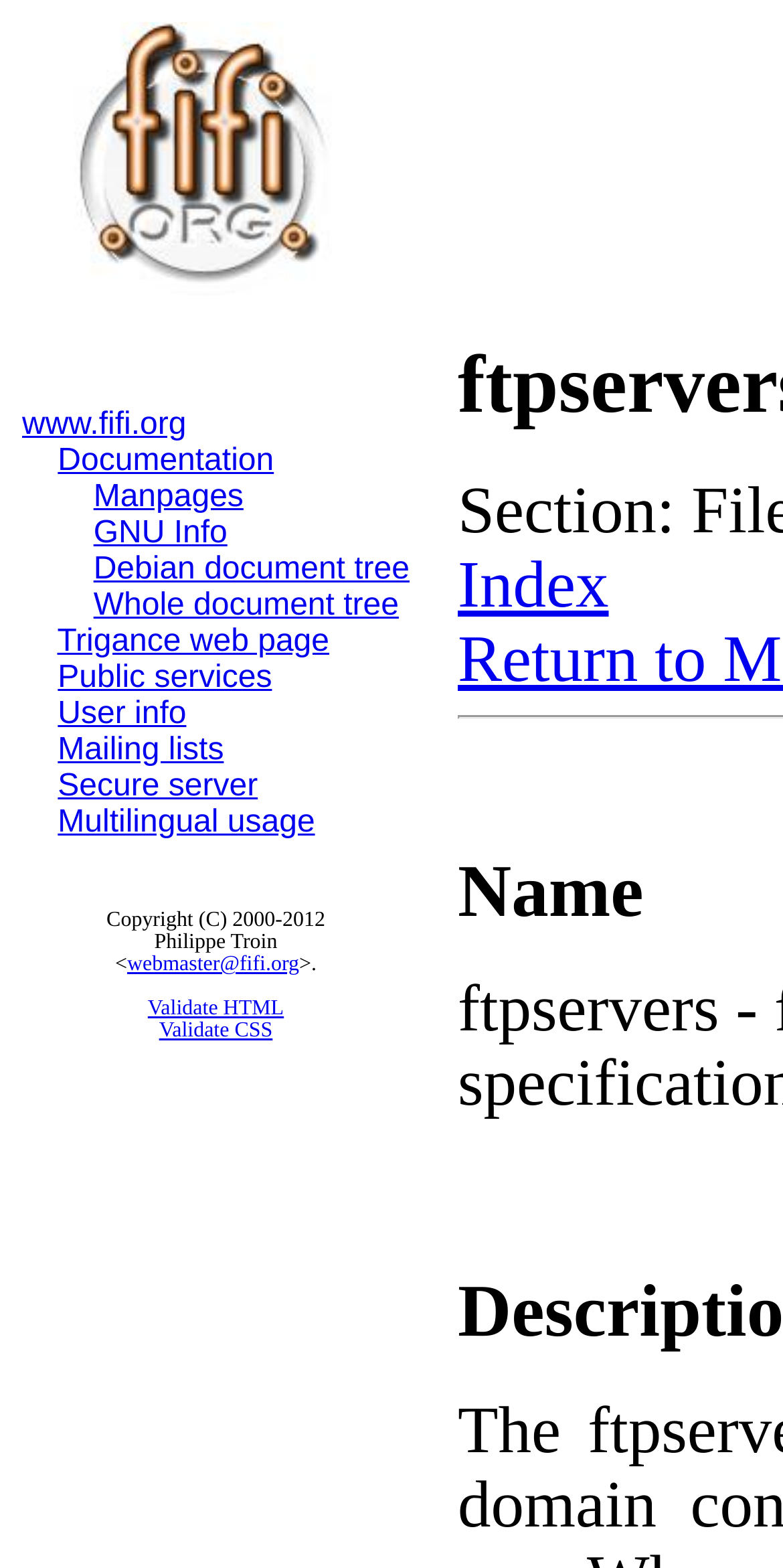Offer a comprehensive description of the webpage’s content and structure.

The webpage is about the manpage of ftpservers. At the top left corner, there is a logo of www.fifi.org, accompanied by a link to the website. To the right of the logo, there are several links, including "Documentation", "Manpages", "GNU Info", and others, which are arranged horizontally. 

Below these links, there is a section with multiple links, including "Trigance web page", "Public services", "User info", and others, which are also arranged horizontally. 

At the bottom of the page, there is a copyright notice that reads "Copyright (C) 2000-2012" followed by the name "Philippe Troin". Below the copyright notice, there is an email address "webmaster@fifi.org" with a less-than and greater-than symbol on either side. 

To the right of the email address, there are two links, "Validate HTML" and "Validate CSS", which are arranged vertically. 

On the right side of the page, there is a link "Index" located near the middle of the page.